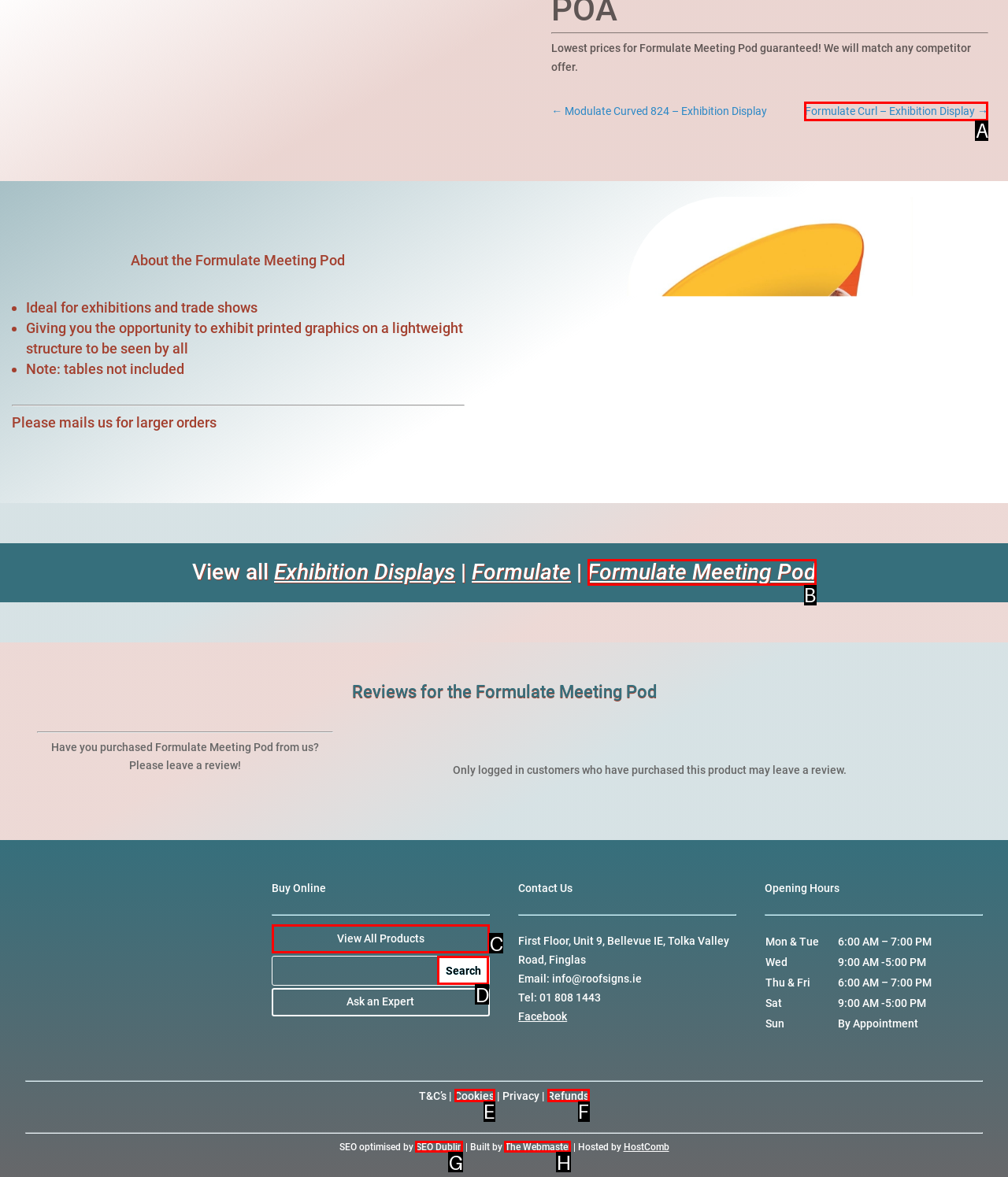Point out the option that best suits the description: The Webmaster
Indicate your answer with the letter of the selected choice.

H